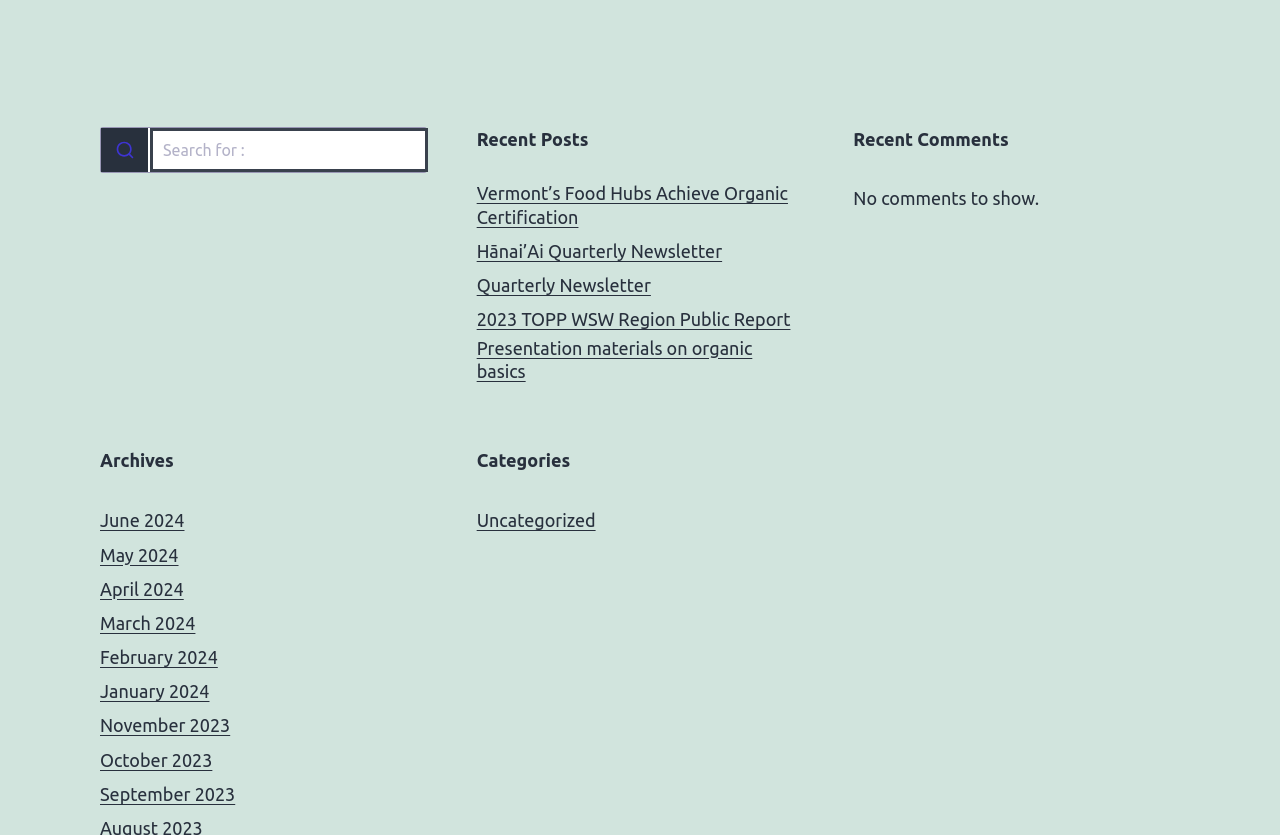Identify the bounding box for the UI element specified in this description: "Uncategorized". The coordinates must be four float numbers between 0 and 1, formatted as [left, top, right, bottom].

[0.372, 0.611, 0.465, 0.635]